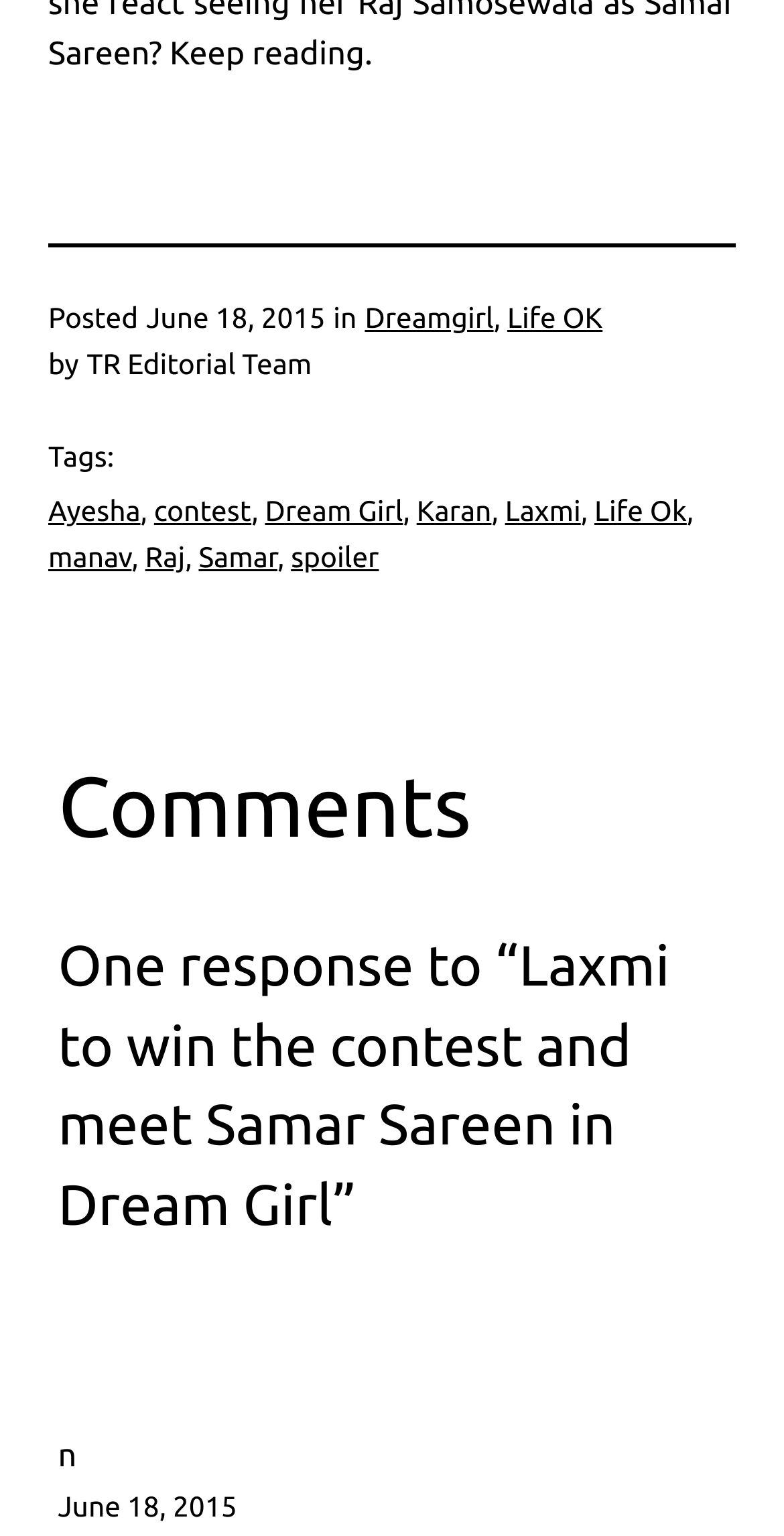Pinpoint the bounding box coordinates of the clickable area necessary to execute the following instruction: "View the 'Comments' section". The coordinates should be given as four float numbers between 0 and 1, namely [left, top, right, bottom].

[0.074, 0.492, 0.926, 0.558]